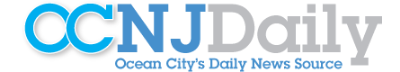Provide a thorough description of what you see in the image.

The image features the logo of "OCNJ Daily," a news source dedicated to covering news and events specific to Ocean City, NJ. The logo prominently displays "OCNJDaily" with the letters "OCNJ" highlighted in a striking blue, while "Daily" is rendered in a stylish gray font. Below the main title, the tagline reads "Ocean City’s Daily News Source," emphasizing the publication's commitment to delivering timely and relevant information to the local community. This branding captures the essence of a vibrant coastal town, suggesting a focus on both community engagement and local news coverage.